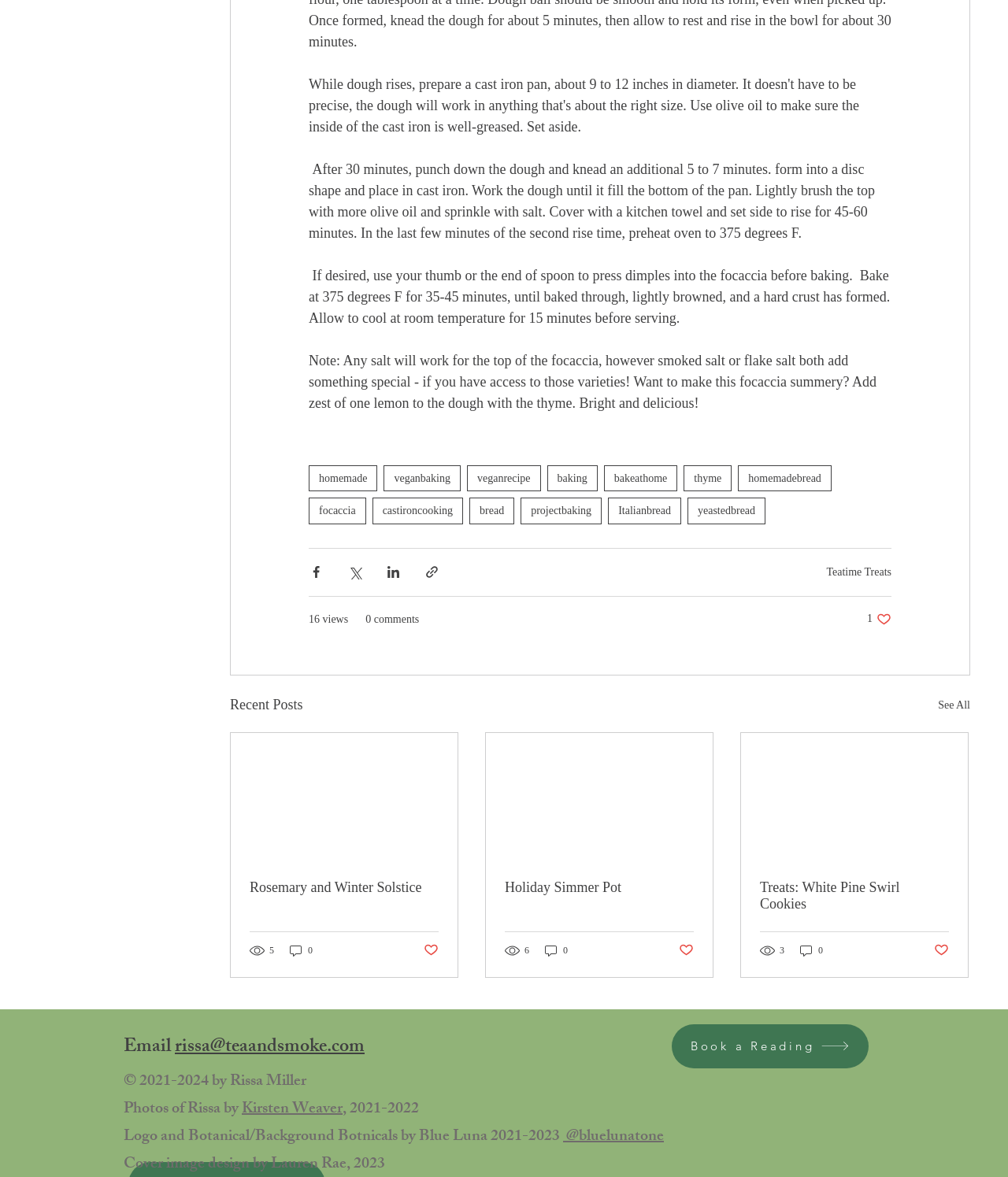Please respond in a single word or phrase: 
What is the purpose of the 'Share via' buttons?

To share content on social media